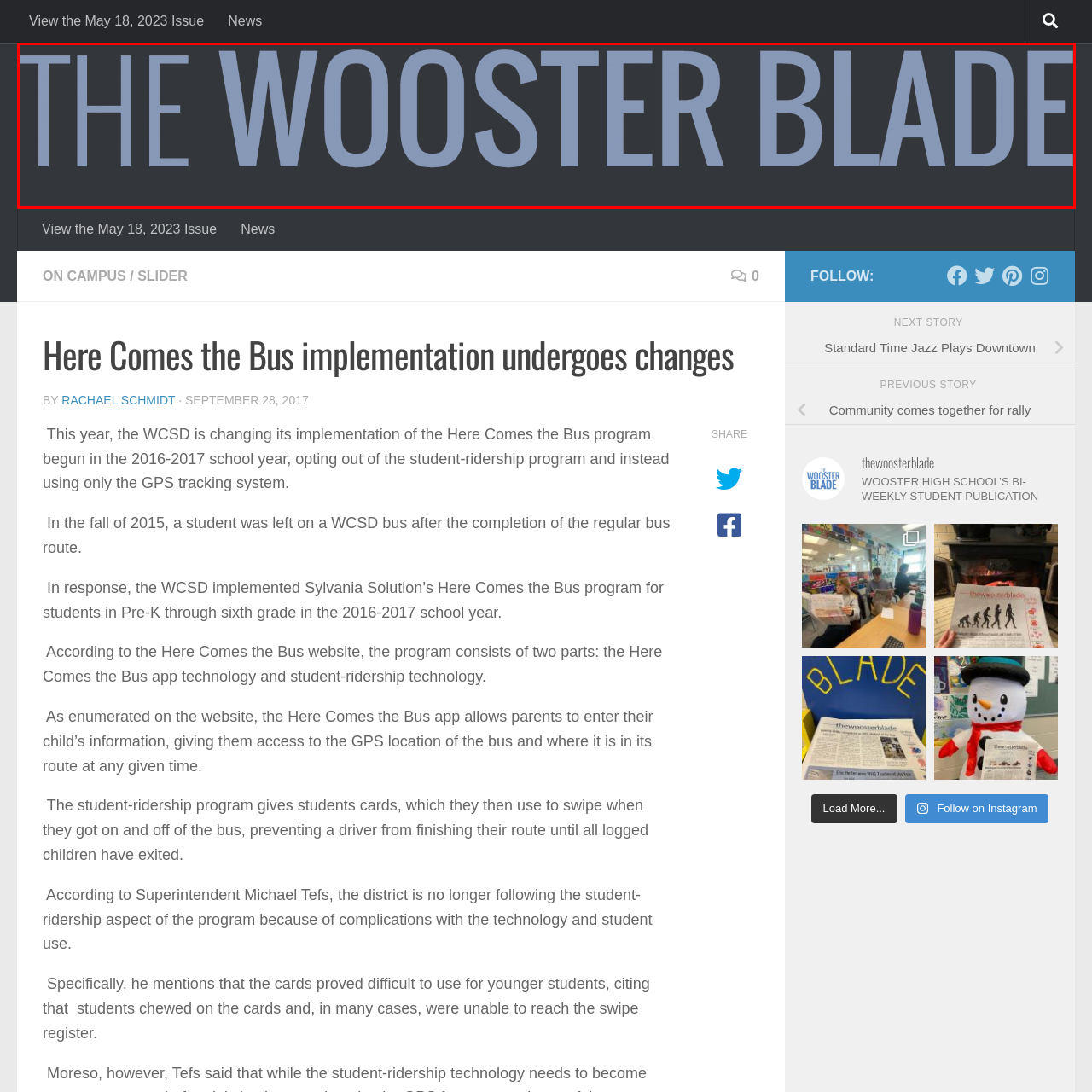Give a detailed account of the scene depicted in the image inside the red rectangle.

The image prominently features the title "THE WOOSTER BLADE" in bold, modern typography, signifying the name of the publication. The text is rendered in a light blue color against a dark background, creating a striking visual contrast that emphasizes the name of the student-run newspaper. This design choice not only enhances readability but also conveys a contemporary and engaging aesthetic, aligning with the publication's mission to inform and connect the community through student journalism. The overall layout suggests a focus on clarity and modernity, inviting readers to explore the latest news and features from Wooster High School.